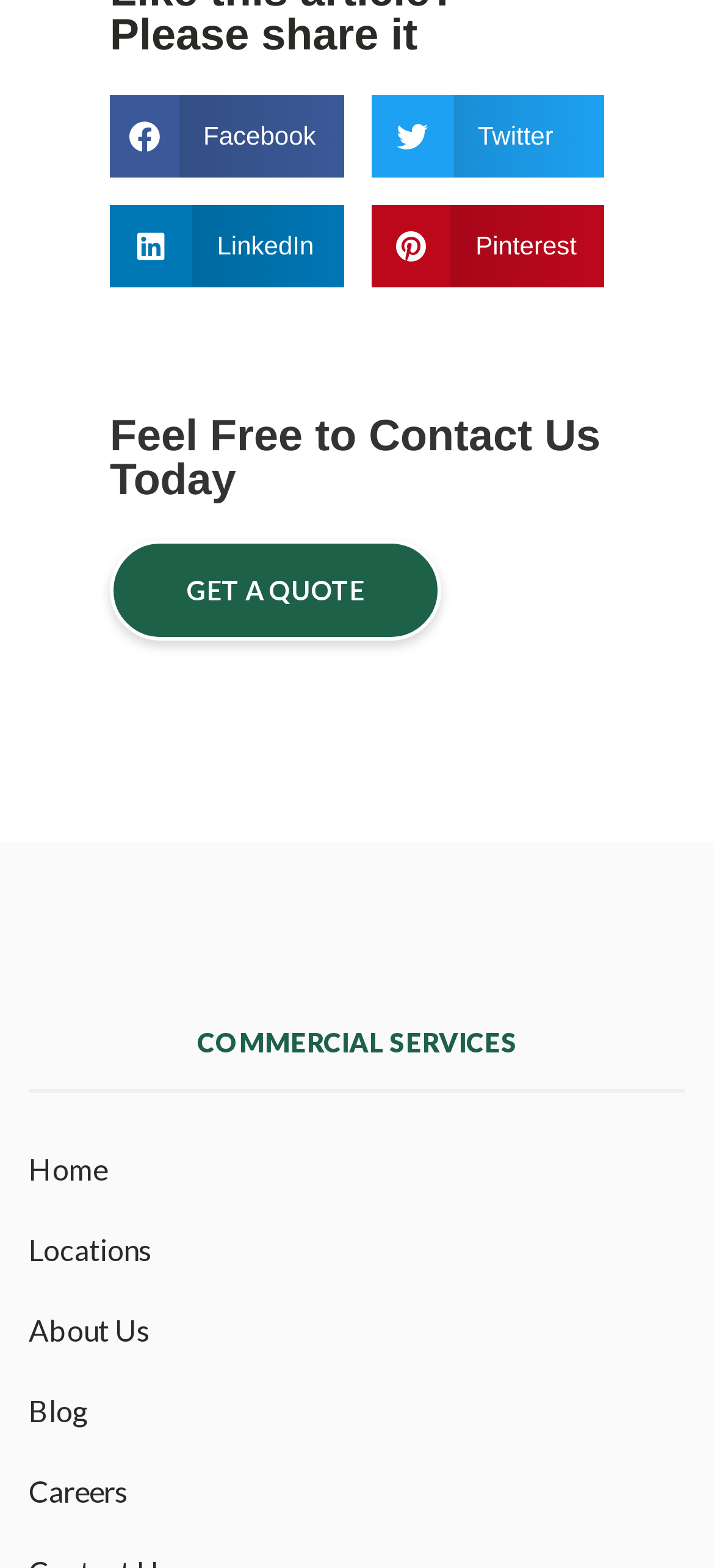Given the element description, predict the bounding box coordinates in the format (top-left x, top-left y, bottom-right x, bottom-right y). Make sure all values are between 0 and 1. Here is the element description: About Us

[0.04, 0.823, 0.96, 0.875]